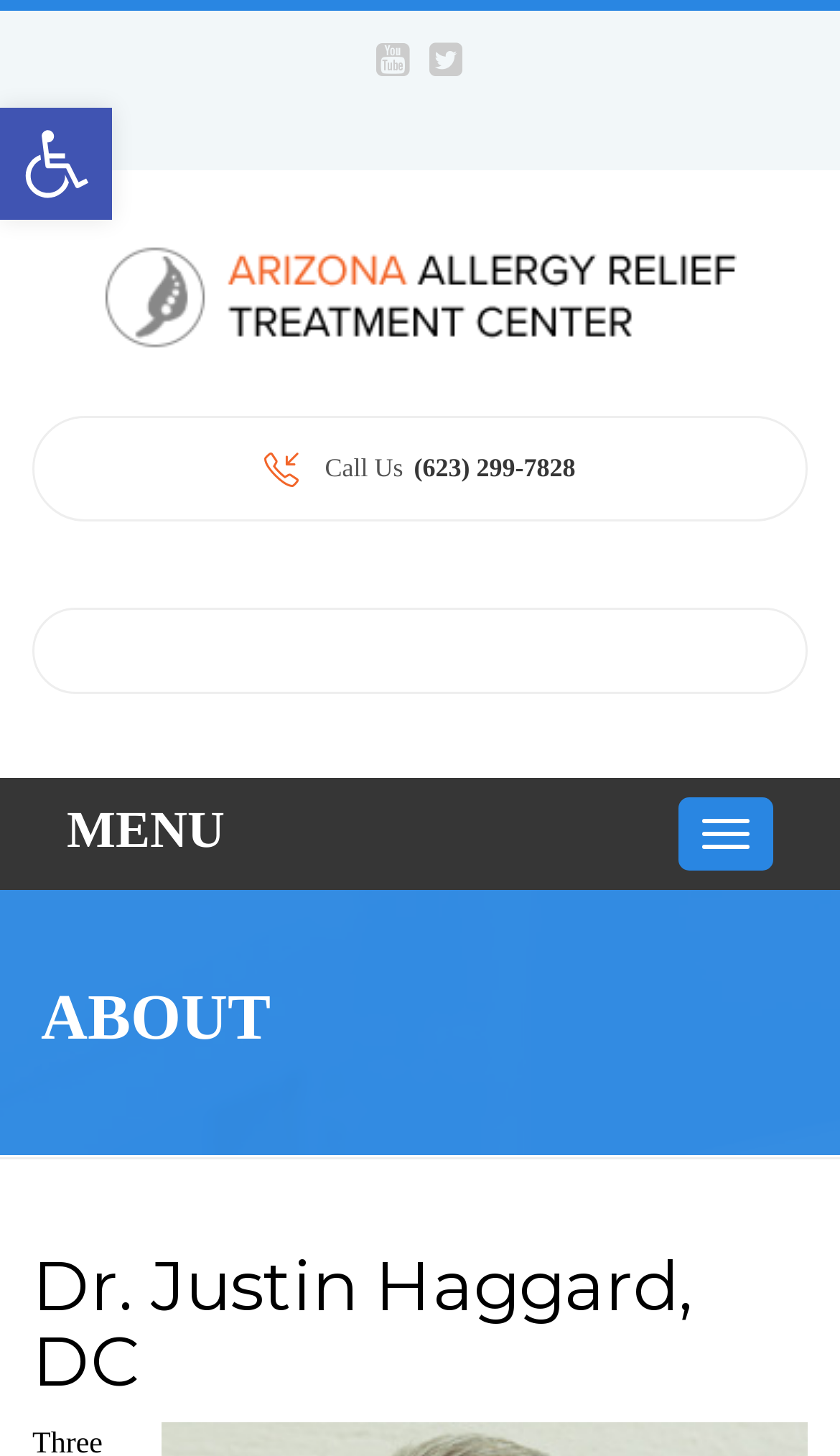What is the profession of Dr. Justin Haggard?
Ensure your answer is thorough and detailed.

I found the profession of Dr. Justin Haggard by looking at the heading element with the text 'Dr. Justin Haggard, DC' which is a subheading under the main heading 'ABOUT'.